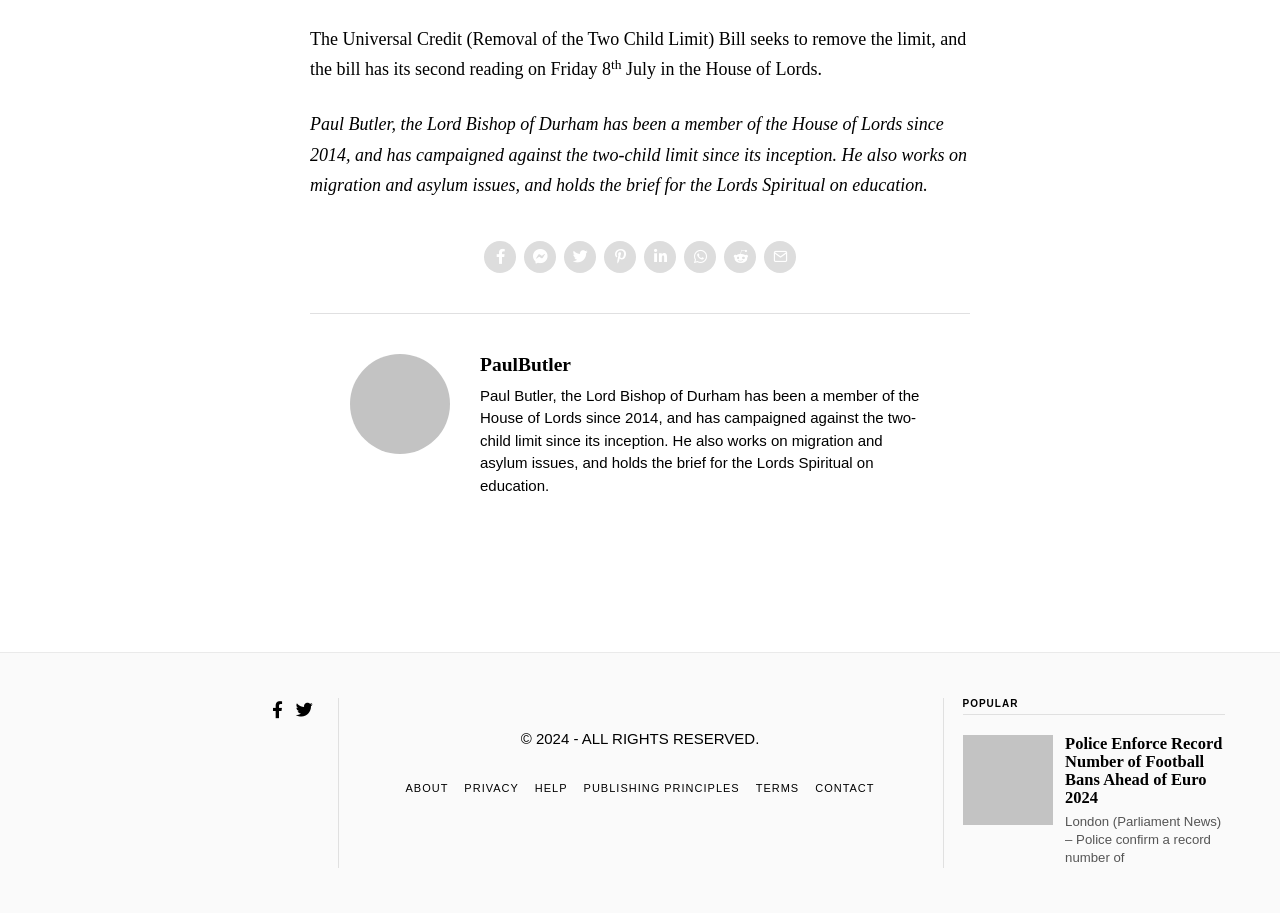Provide the bounding box for the UI element matching this description: "Publishing Principles".

[0.456, 0.855, 0.578, 0.873]